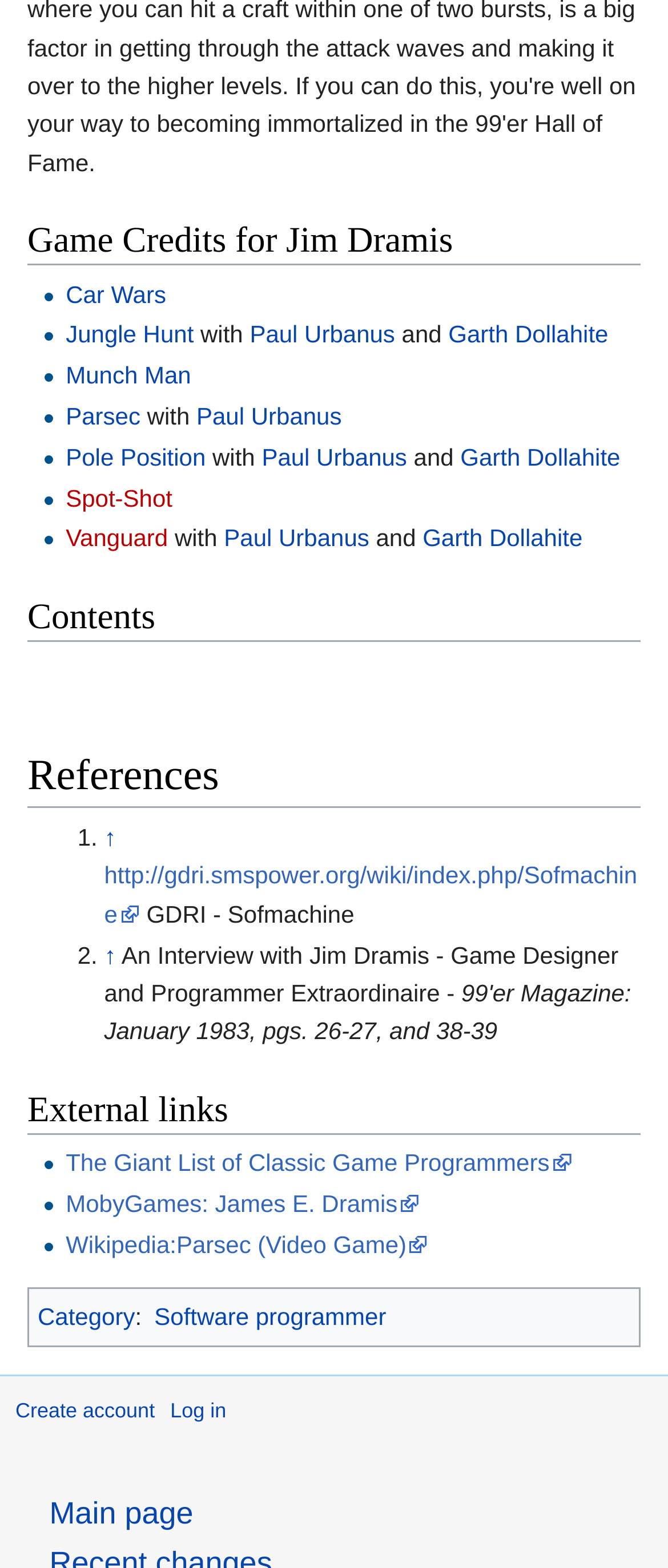What is the name of the game with a Wikipedia page link?
Craft a detailed and extensive response to the question.

The webpage has a link 'Wikipedia:Parsec (Video Game)' which suggests that Parsec is a game with a Wikipedia page.